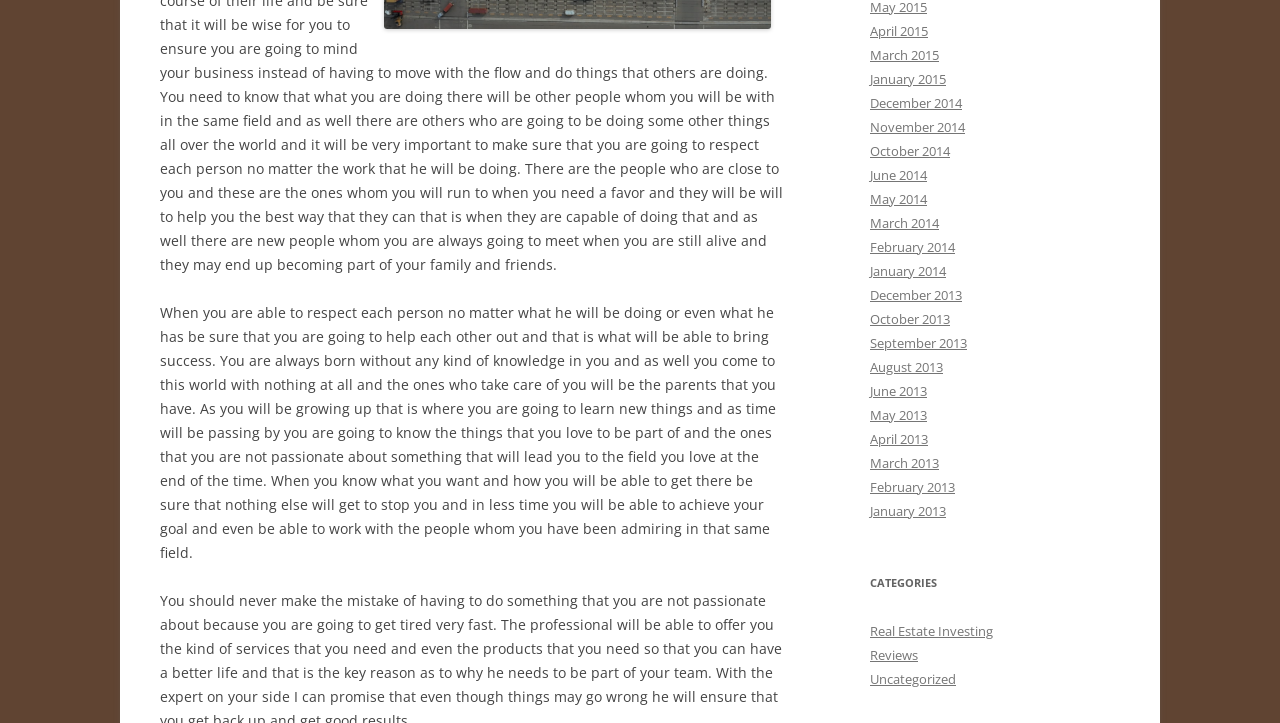Please determine the bounding box coordinates for the UI element described as: "Uncategorized".

[0.68, 0.927, 0.747, 0.952]